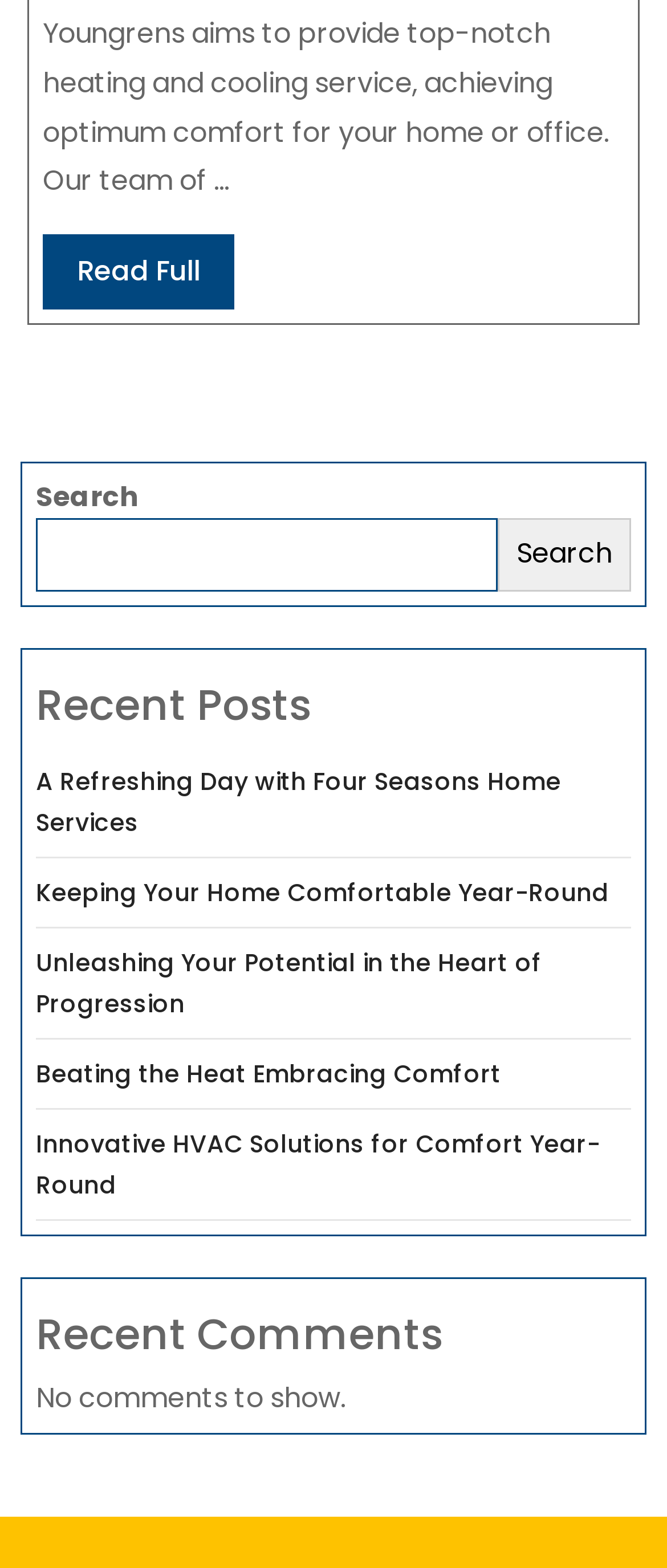What is the main service provided by Youngrens?
By examining the image, provide a one-word or phrase answer.

Heating and cooling service